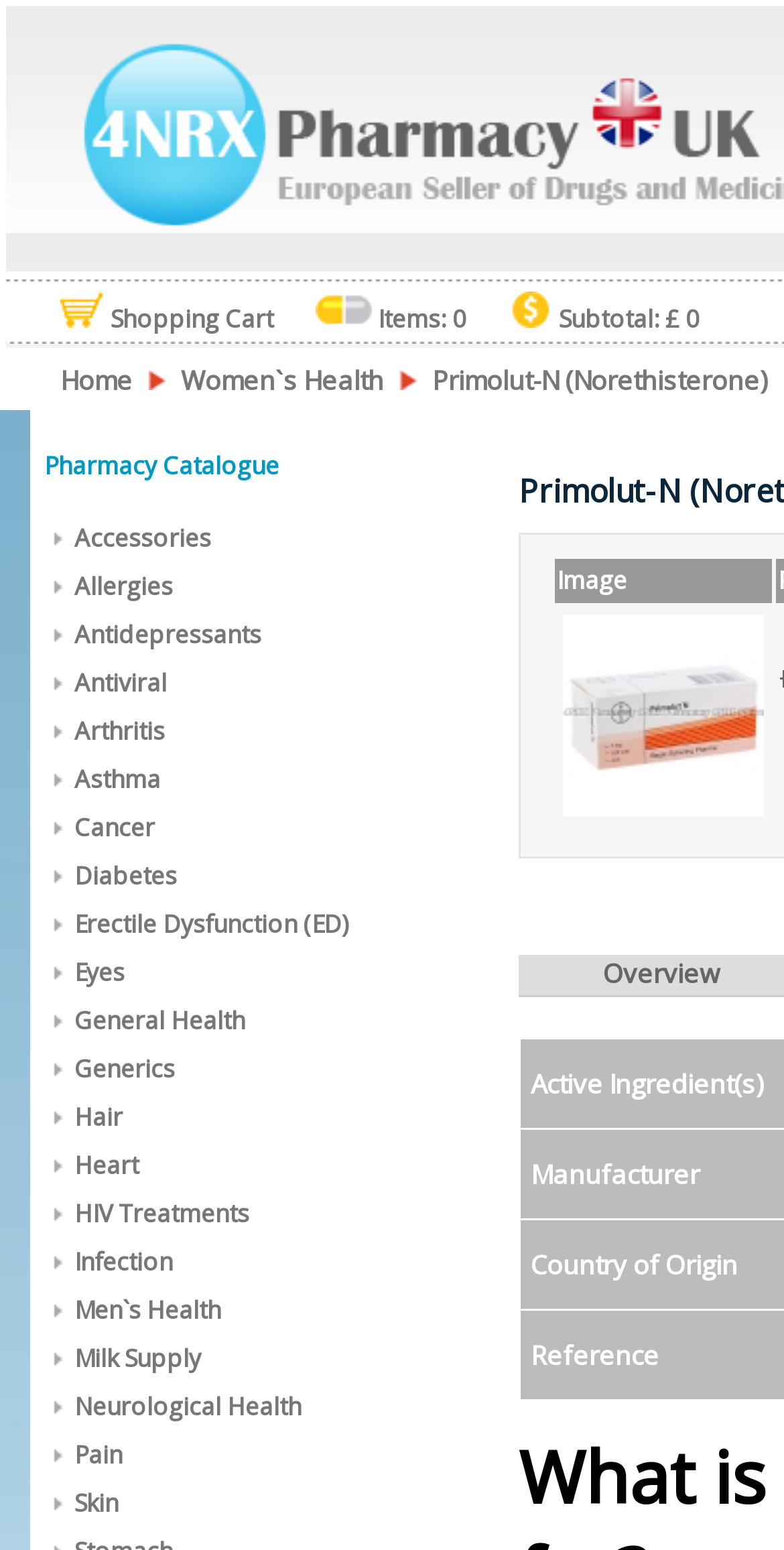Please indicate the bounding box coordinates of the element's region to be clicked to achieve the instruction: "Click on Shopping Cart". Provide the coordinates as four float numbers between 0 and 1, i.e., [left, top, right, bottom].

[0.077, 0.195, 0.349, 0.217]